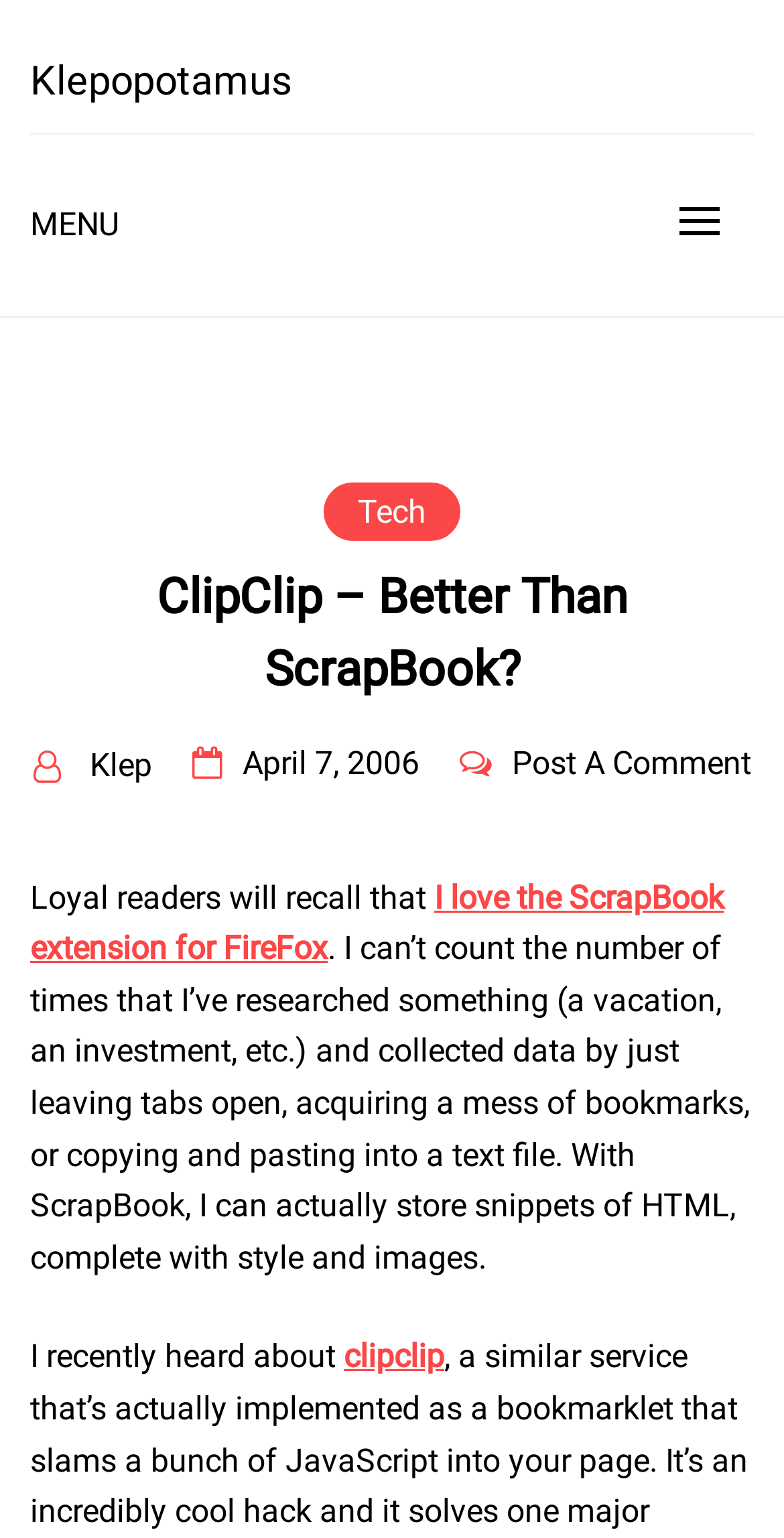Locate the bounding box coordinates of the area to click to fulfill this instruction: "click the Klepopotamus link". The bounding box should be presented as four float numbers between 0 and 1, in the order [left, top, right, bottom].

[0.038, 0.031, 0.962, 0.073]